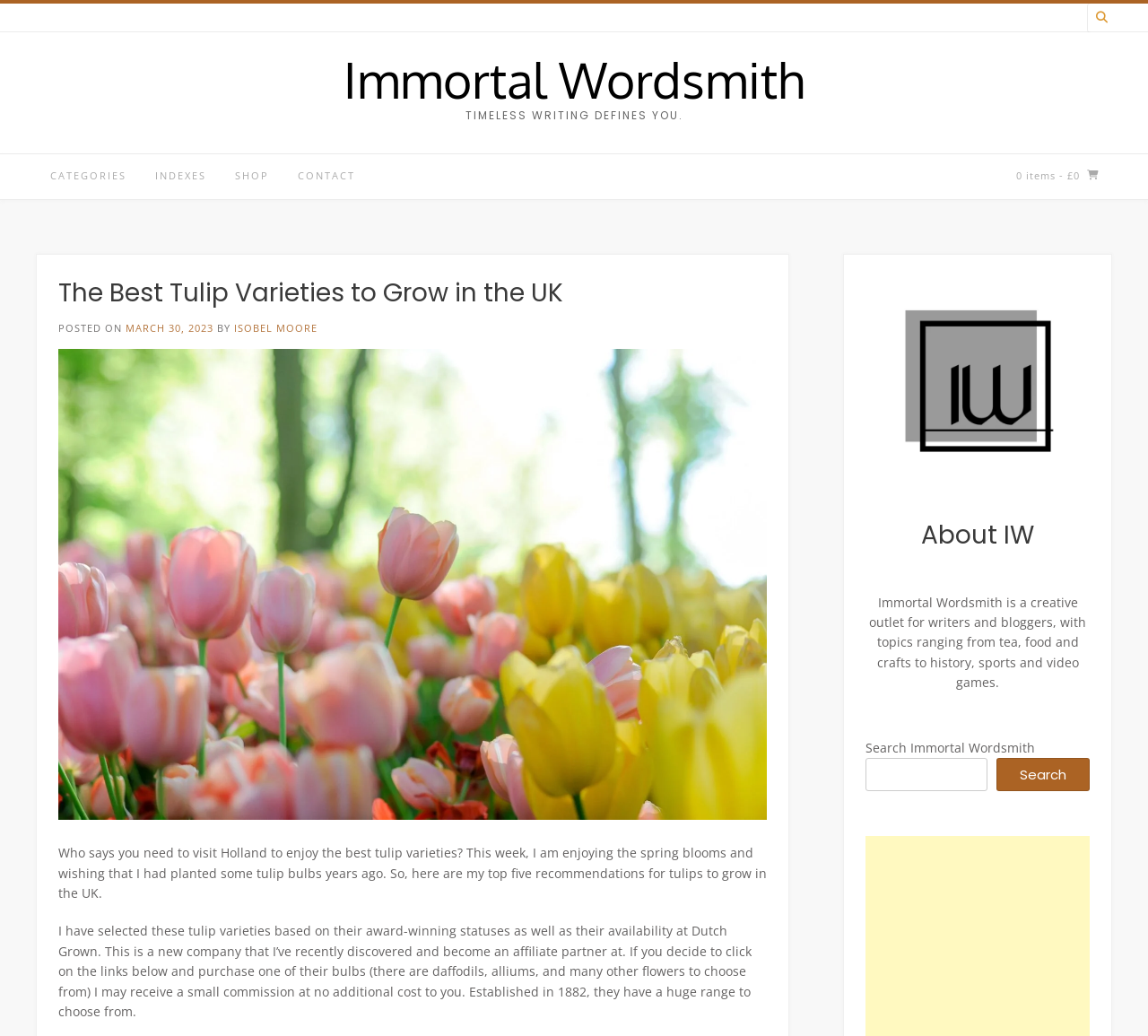Given the description "March 30, 2023May 20, 2023", provide the bounding box coordinates of the corresponding UI element.

[0.109, 0.31, 0.186, 0.323]